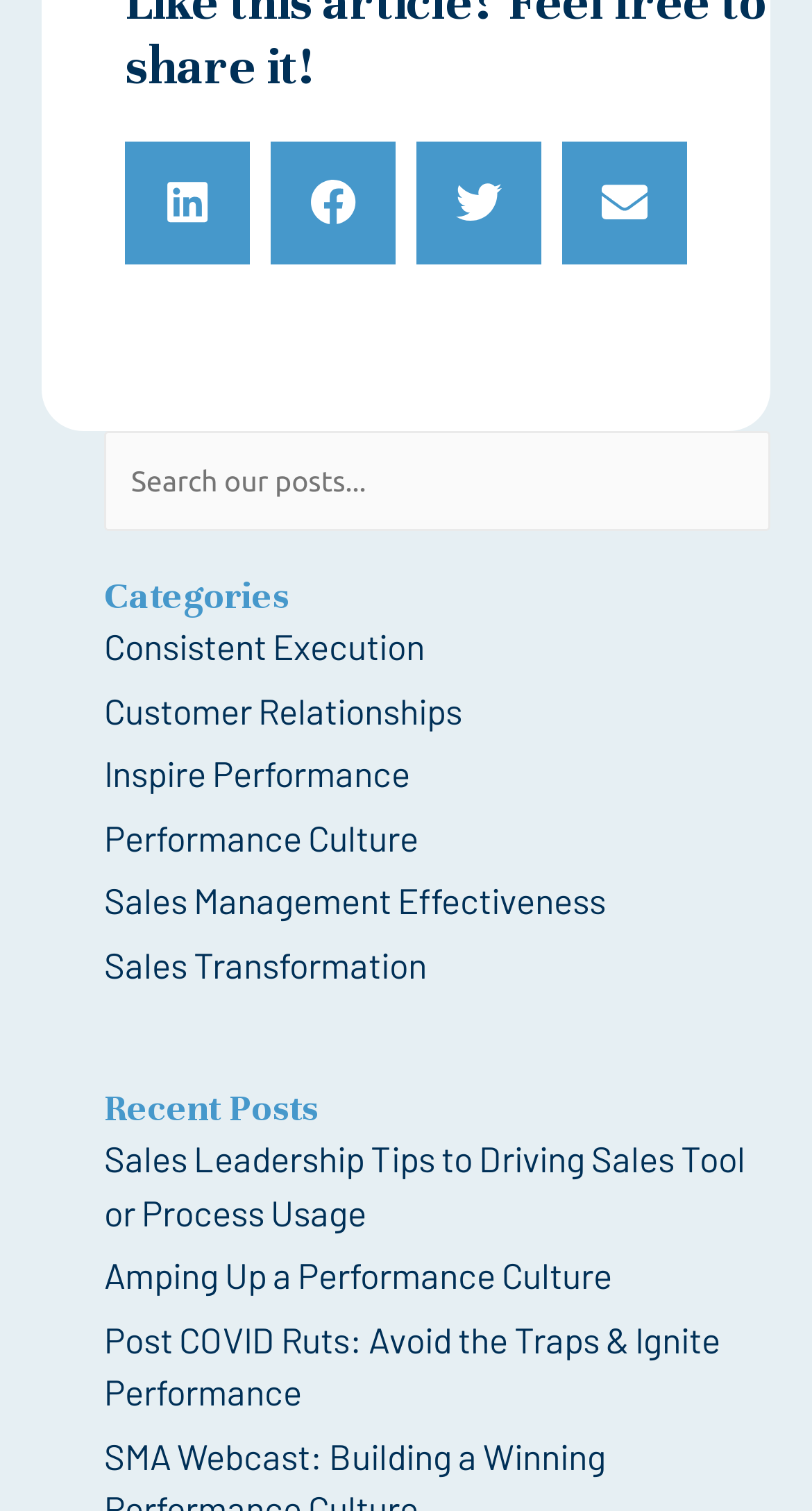Use a single word or phrase to respond to the question:
What is the purpose of the buttons at the top?

Share on social media